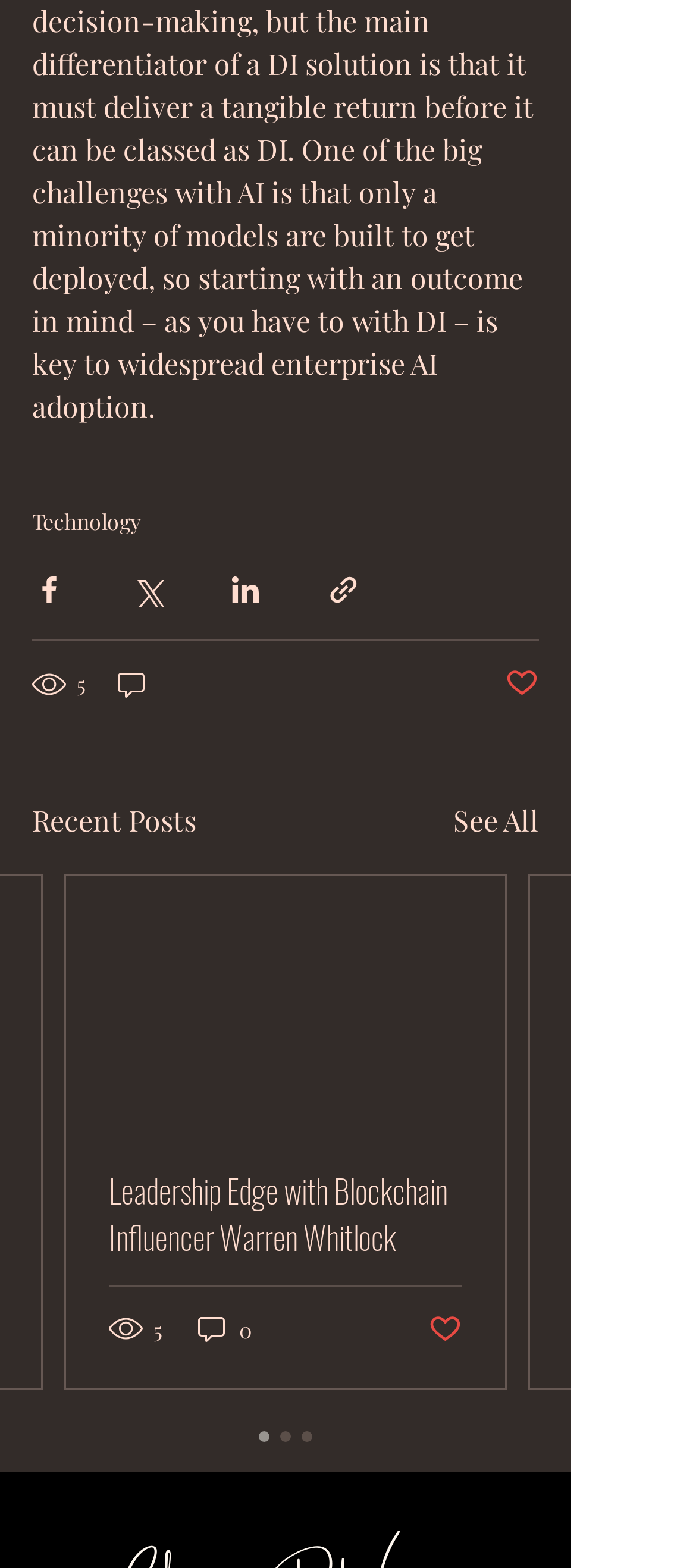Please locate the UI element described by "Technology" and provide its bounding box coordinates.

[0.046, 0.324, 0.203, 0.342]